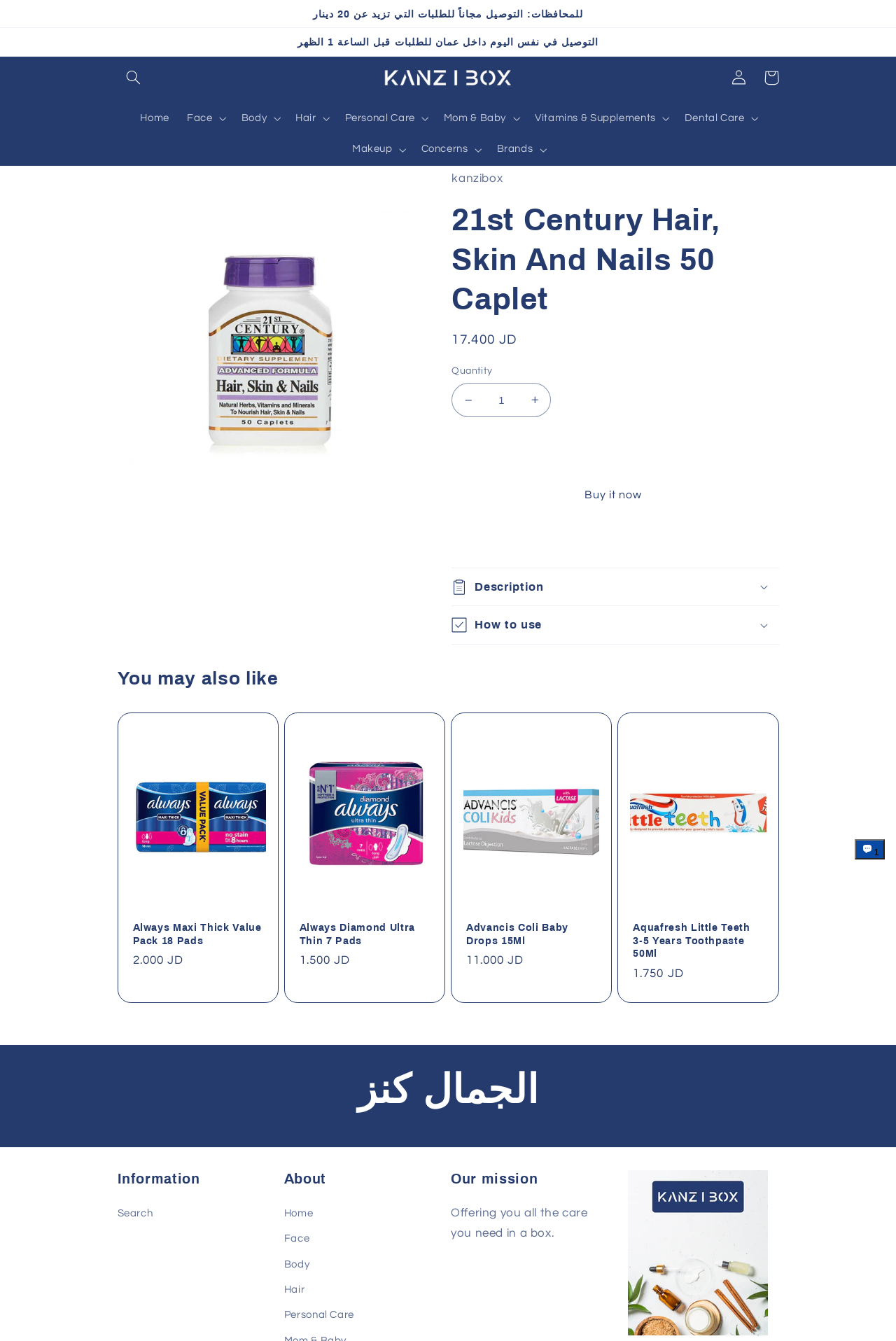From the given element description: "1", find the bounding box for the UI element. Provide the coordinates as four float numbers between 0 and 1, in the order [left, top, right, bottom].

[0.954, 0.626, 0.988, 0.641]